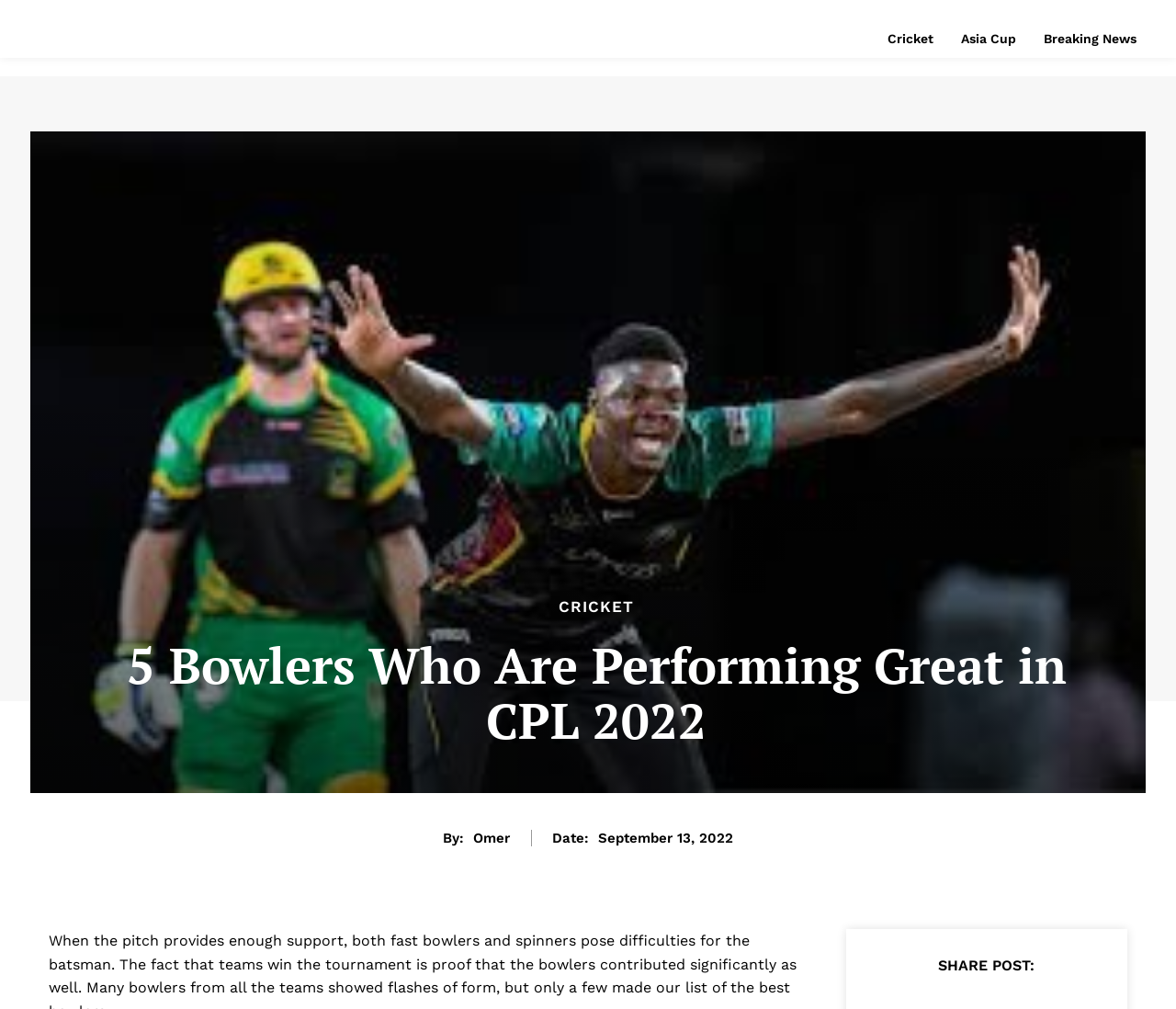Give a detailed account of the webpage's layout and content.

The webpage appears to be an article about cricket, specifically focusing on the Caribbean Premier League (CPL) 2022. At the top, there are three links: "Cricket", "Asia Cup", and "Breaking News", positioned horizontally next to each other. 

Below these links, a large section dominates the page, featuring the title "5 Bowlers Who Are Performing Great in CPL 2022" in a prominent heading. This section also contains a generic element with the text "CPL 2022" at the top-left corner.

On the right side of the page, there is a link "CRICKET" positioned roughly in the middle. 

Further down, the article's author and date are specified, with the text "By: Omer" and "Date: September 13, 2022" respectively, placed horizontally next to each other. 

At the very bottom of the page, there is a call-to-action "SHARE POST:" positioned near the right edge.